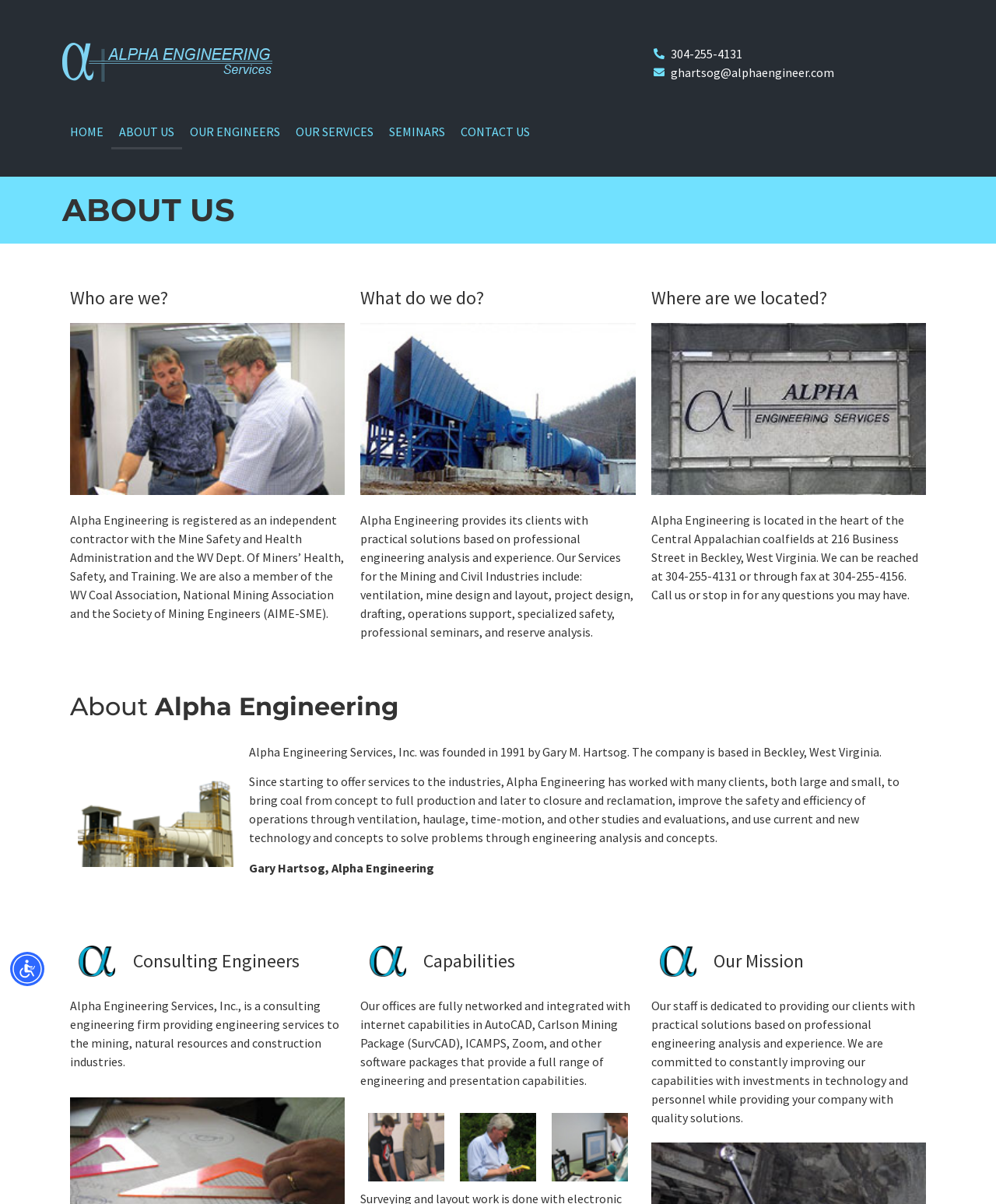Where is Alpha Engineering located?
Based on the image, provide your answer in one word or phrase.

Beckley, West Virginia